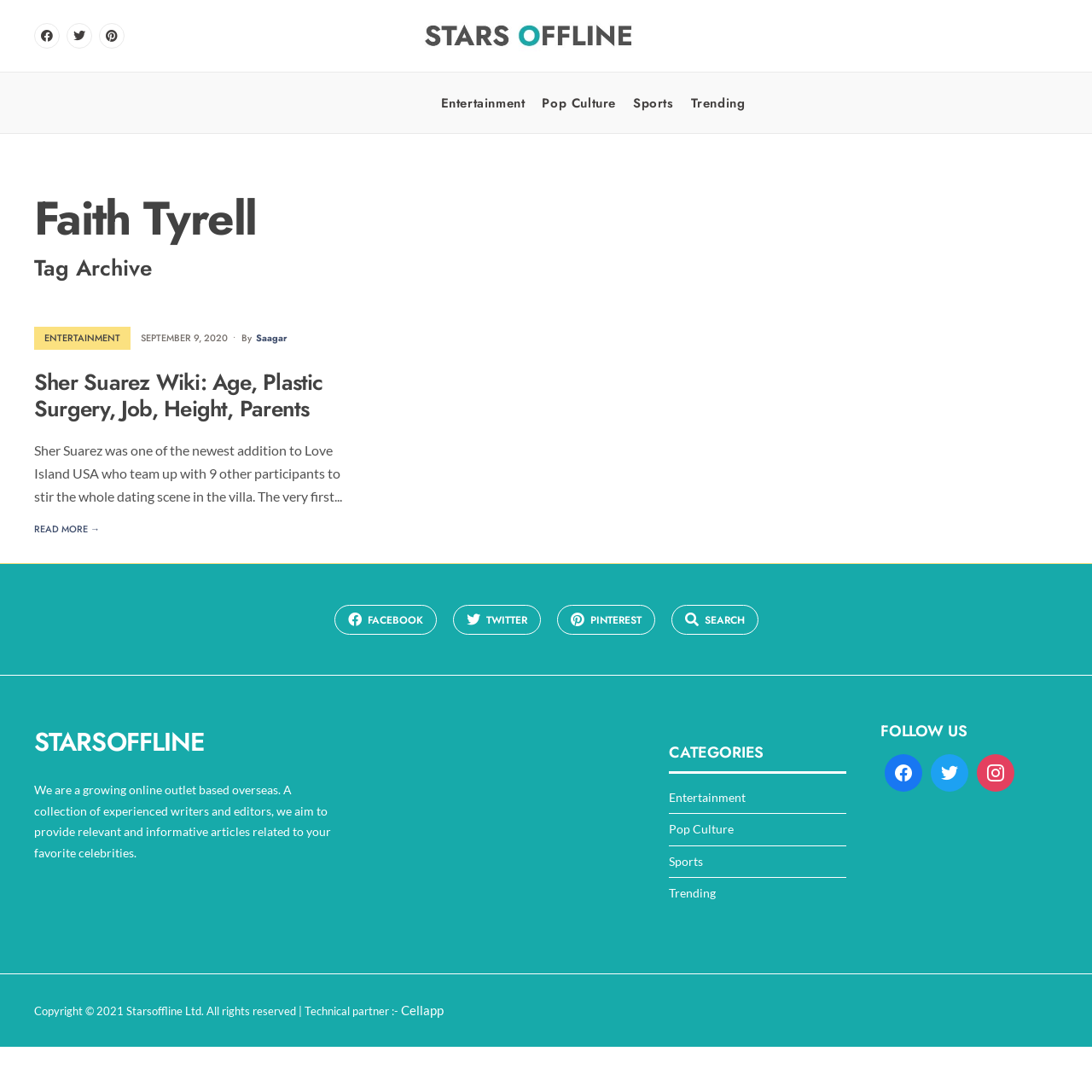What is the name of the tag archive?
Provide a well-explained and detailed answer to the question.

The heading 'Faith Tyrell Tag Archive' at the top of the webpage indicates that this is a tag archive for Faith Tyrell.